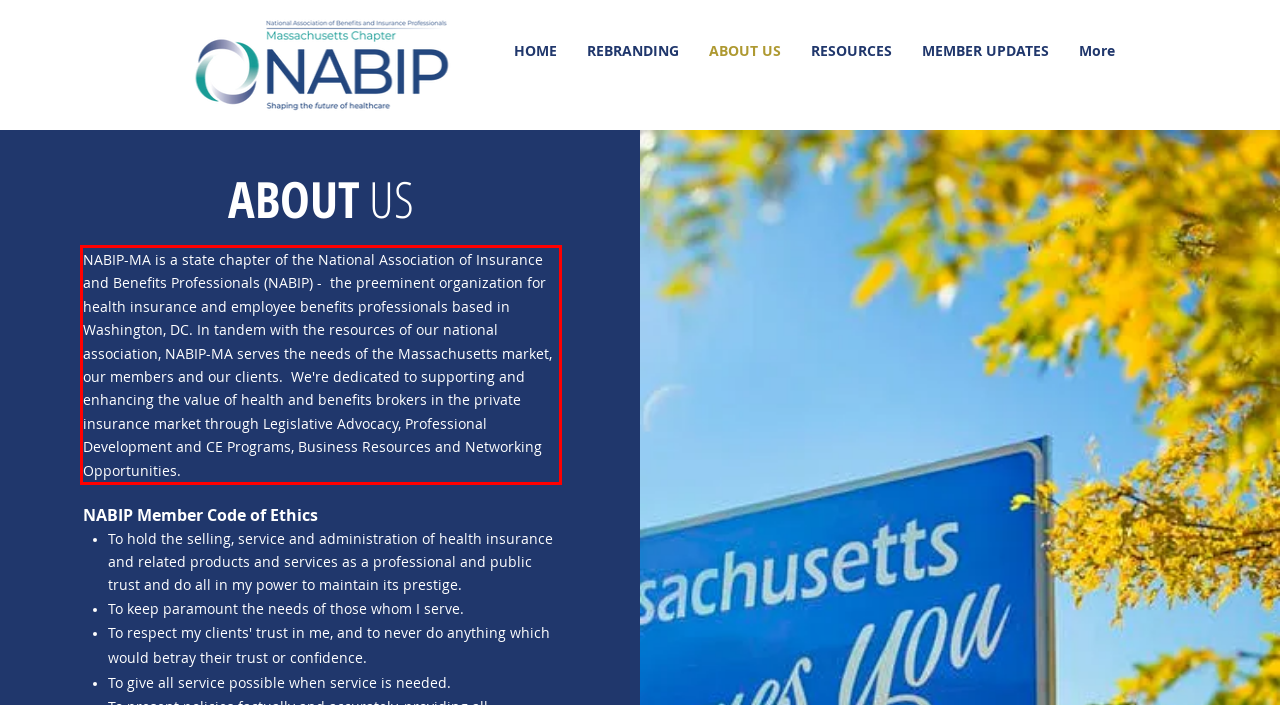Look at the provided screenshot of the webpage and perform OCR on the text within the red bounding box.

NABIP-MA is a state chapter of the National Association of Insurance and Benefits Professionals (NABIP) - the preeminent organization for health insurance and employee benefits professionals based in Washington, DC. In tandem with the resources of our national association, NABIP-MA serves the needs of the Massachusetts market, our members and our clients. We're dedicated to supporting and enhancing the value of health and benefits brokers in the private insurance market through Legislative Advocacy, Professional Development and CE Programs, Business Resources and Networking Opportunities.